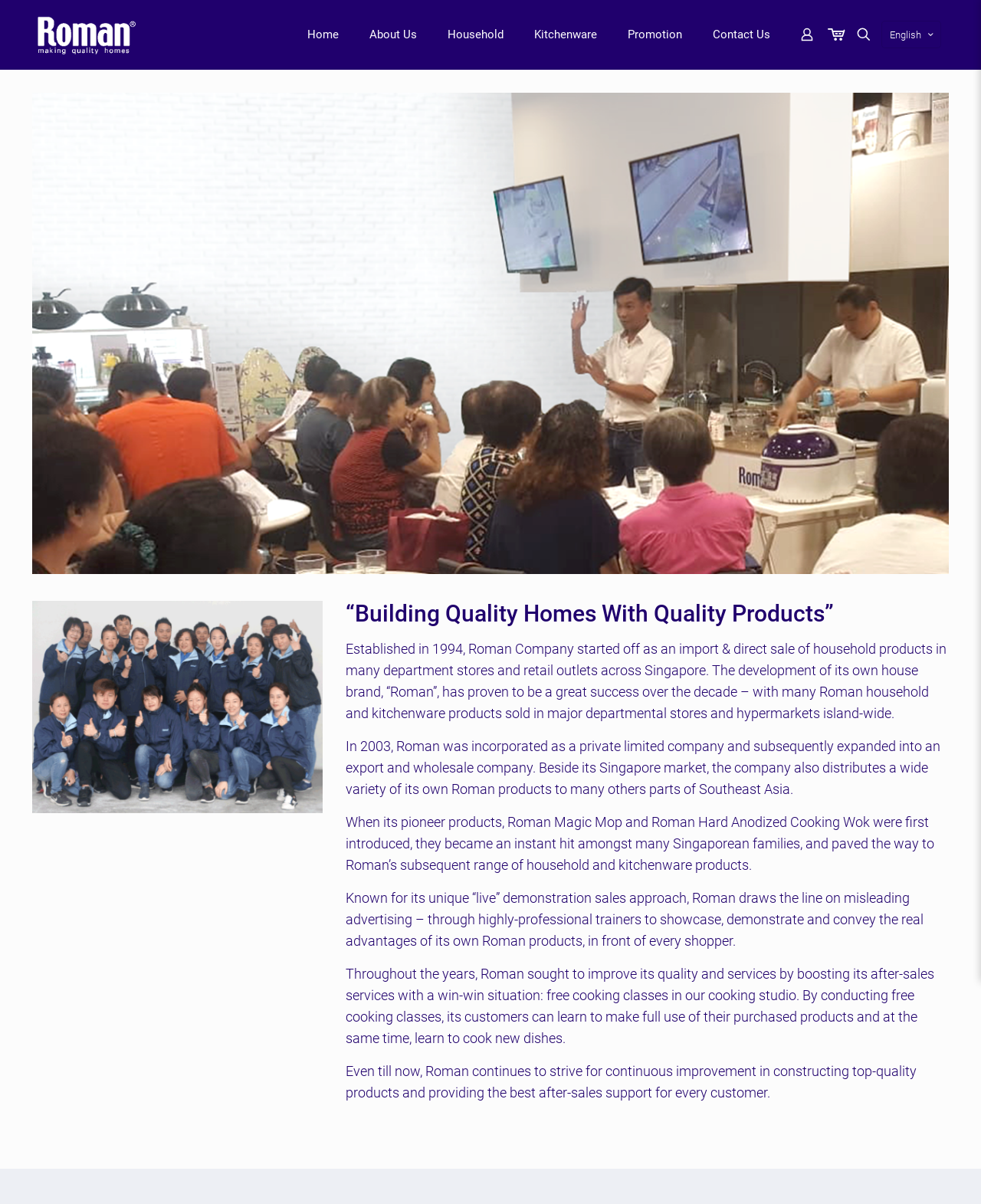Respond with a single word or phrase to the following question:
What year was the company established?

1994